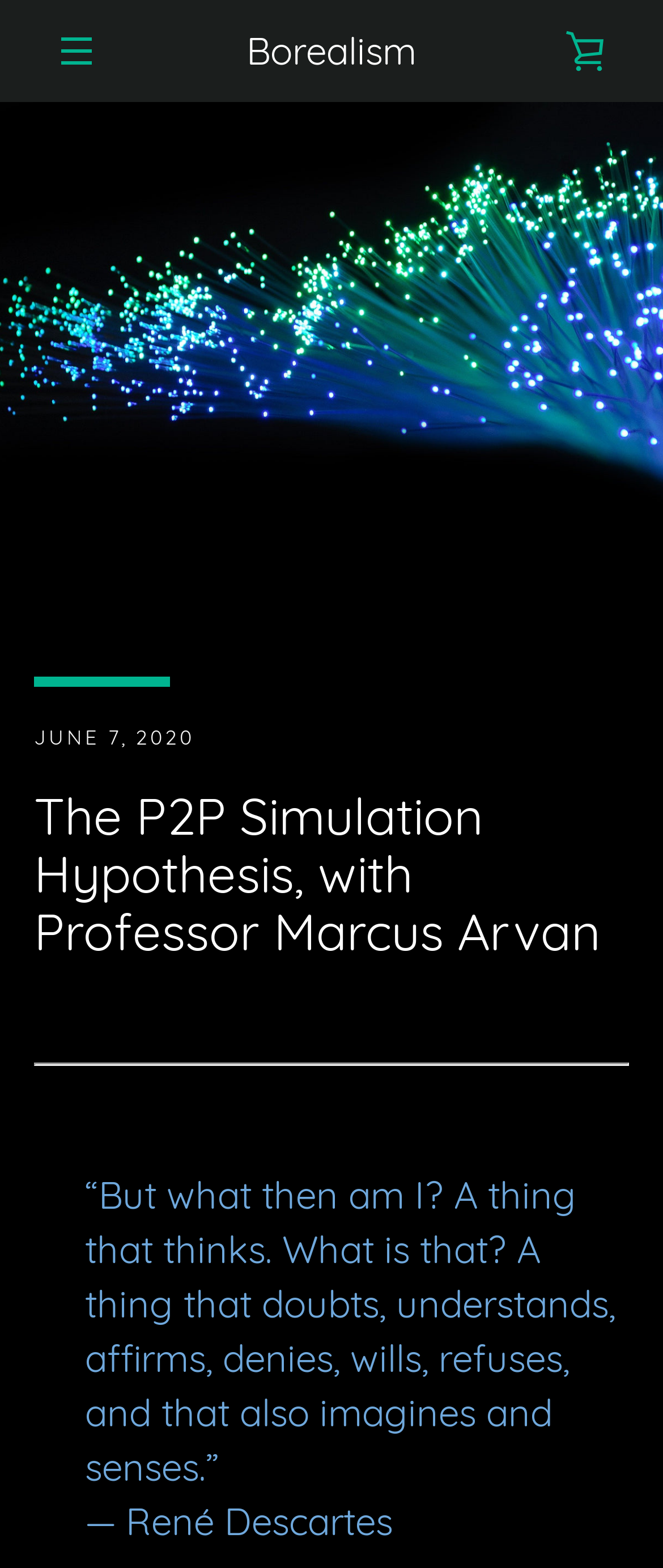Please find the bounding box coordinates of the element that you should click to achieve the following instruction: "Click the VIEW CART link". The coordinates should be presented as four float numbers between 0 and 1: [left, top, right, bottom].

[0.821, 0.005, 0.949, 0.06]